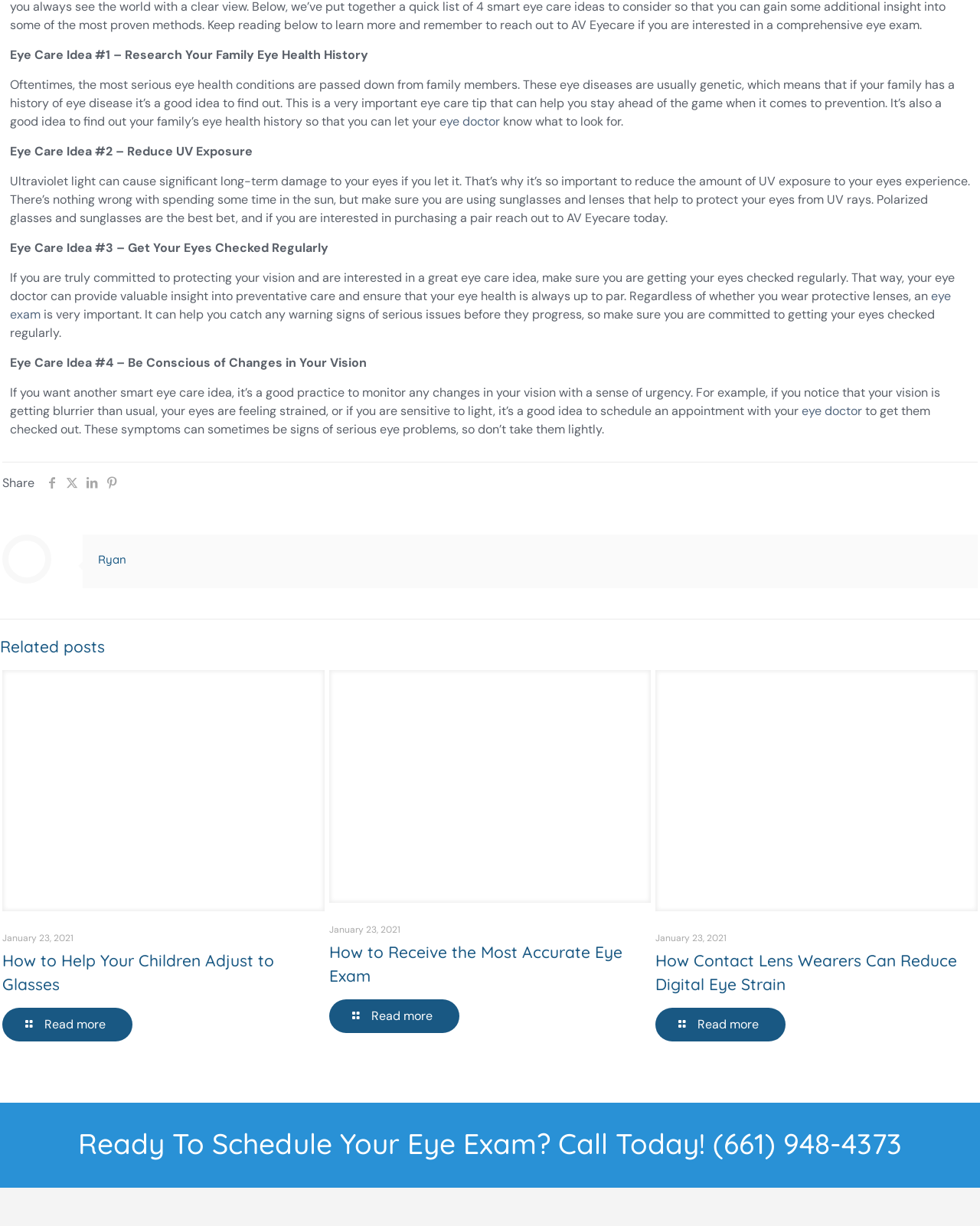Using the element description provided, determine the bounding box coordinates in the format (top-left x, top-left y, bottom-right x, bottom-right y). Ensure that all values are floating point numbers between 0 and 1. Element description: eye exam

[0.01, 0.235, 0.97, 0.263]